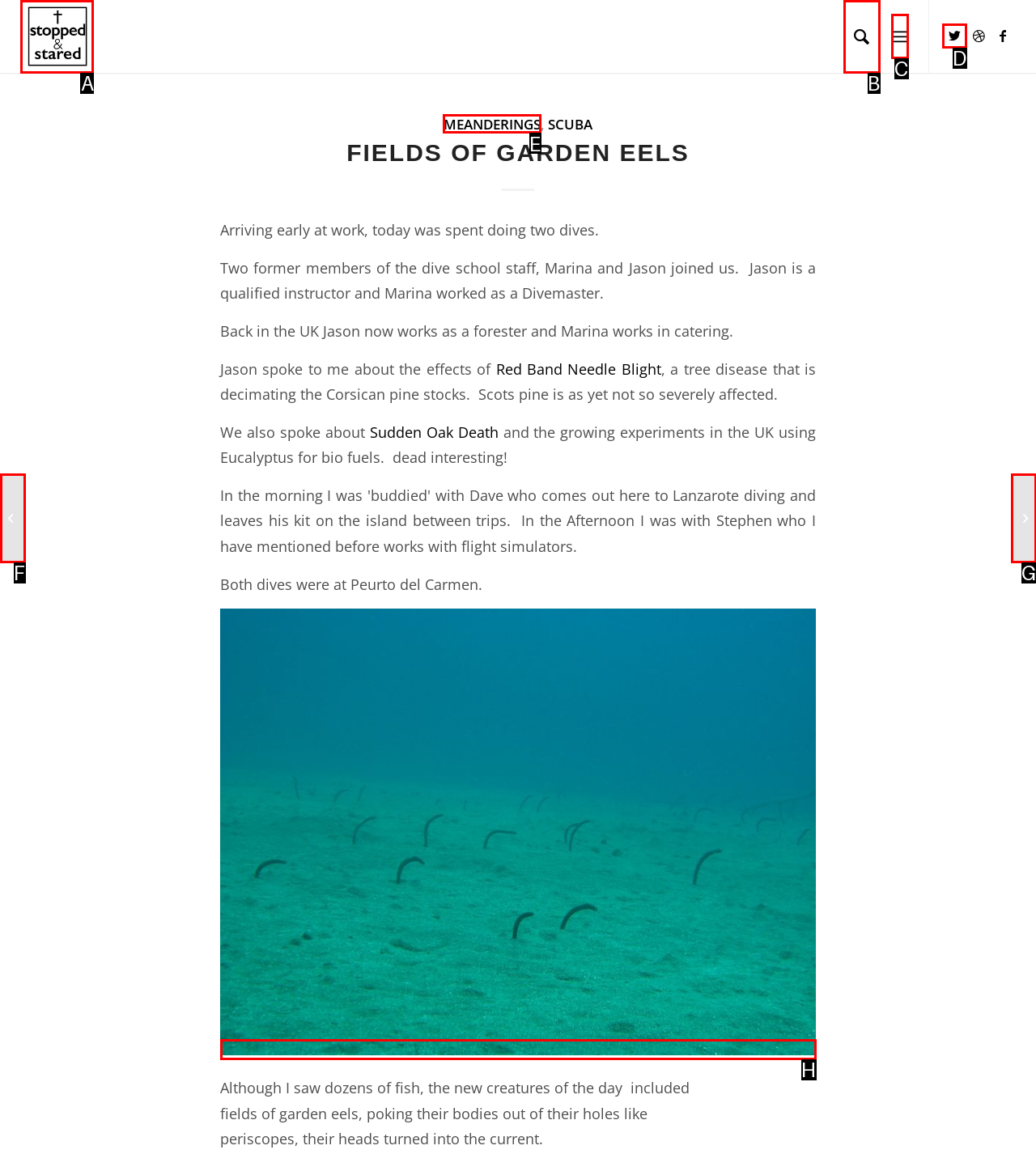Find the appropriate UI element to complete the task: Visit the 'MEANDERINGS' page. Indicate your choice by providing the letter of the element.

E